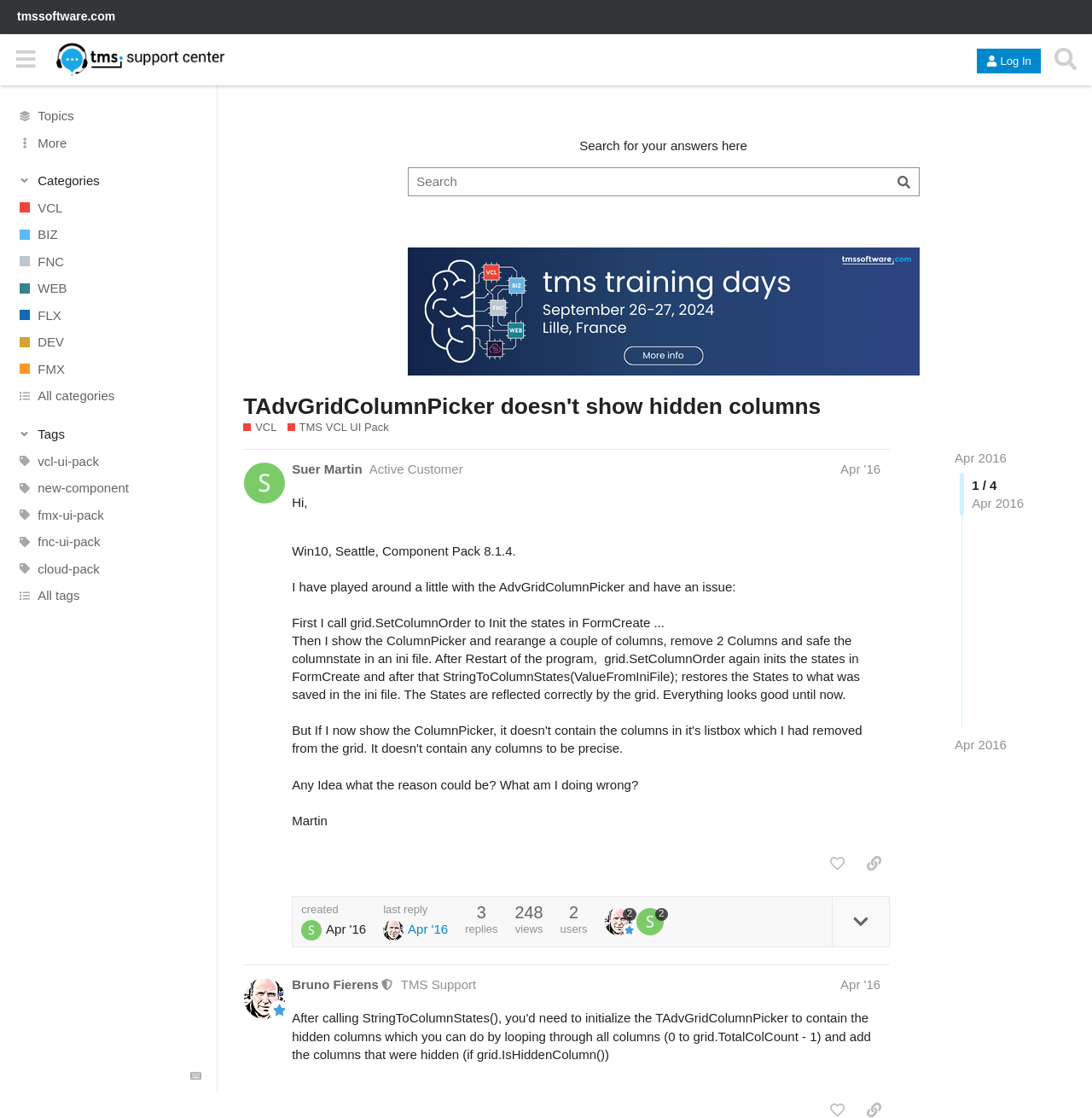Determine the bounding box coordinates of the UI element described below. Use the format (top-left x, top-left y, bottom-right x, bottom-right y) with floating point numbers between 0 and 1: About me

None